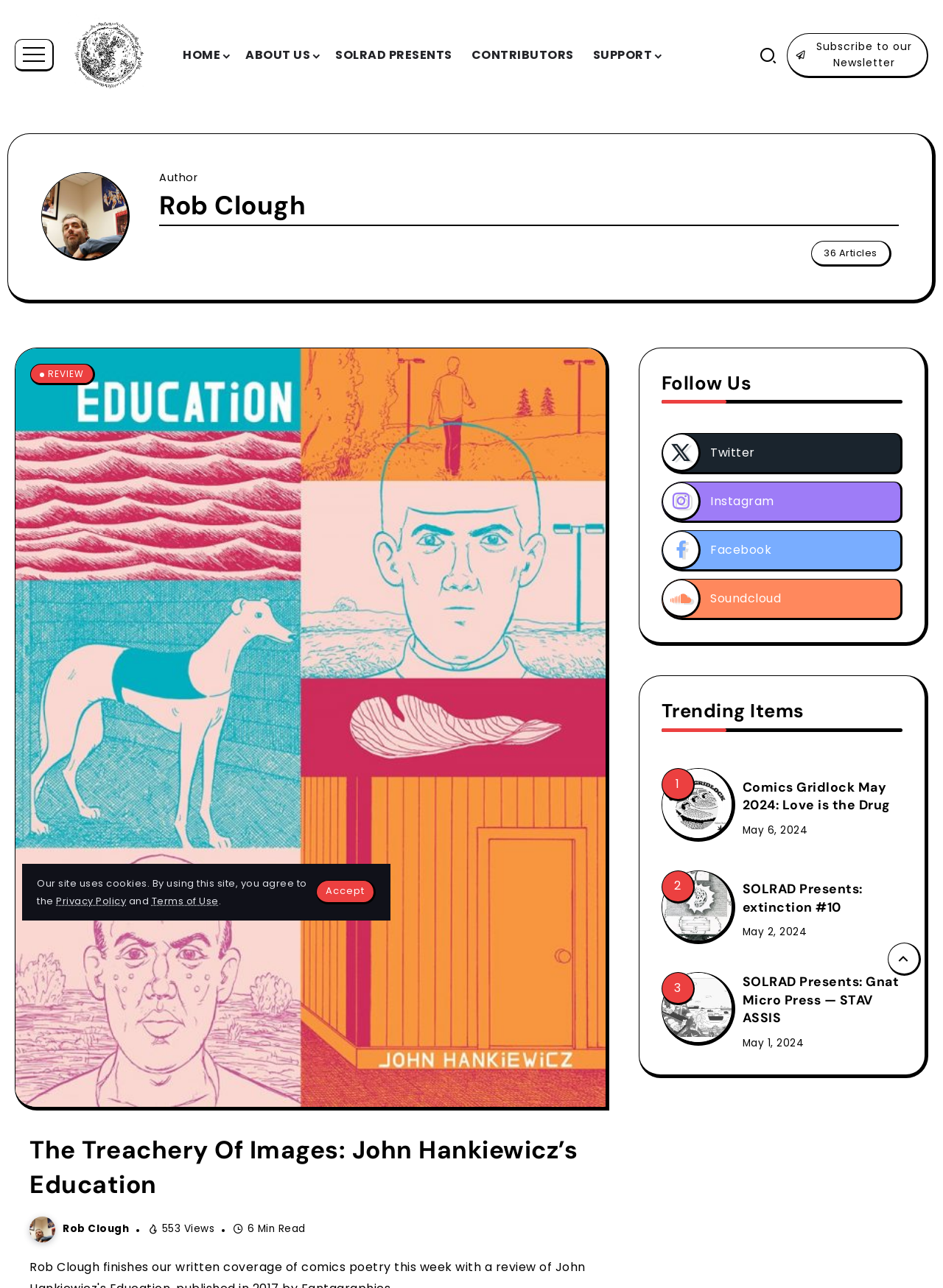Provide a brief response to the question using a single word or phrase: 
What social media platforms can you follow SOLRAD on?

Twitter, Instagram, Facebook, Soundcloud